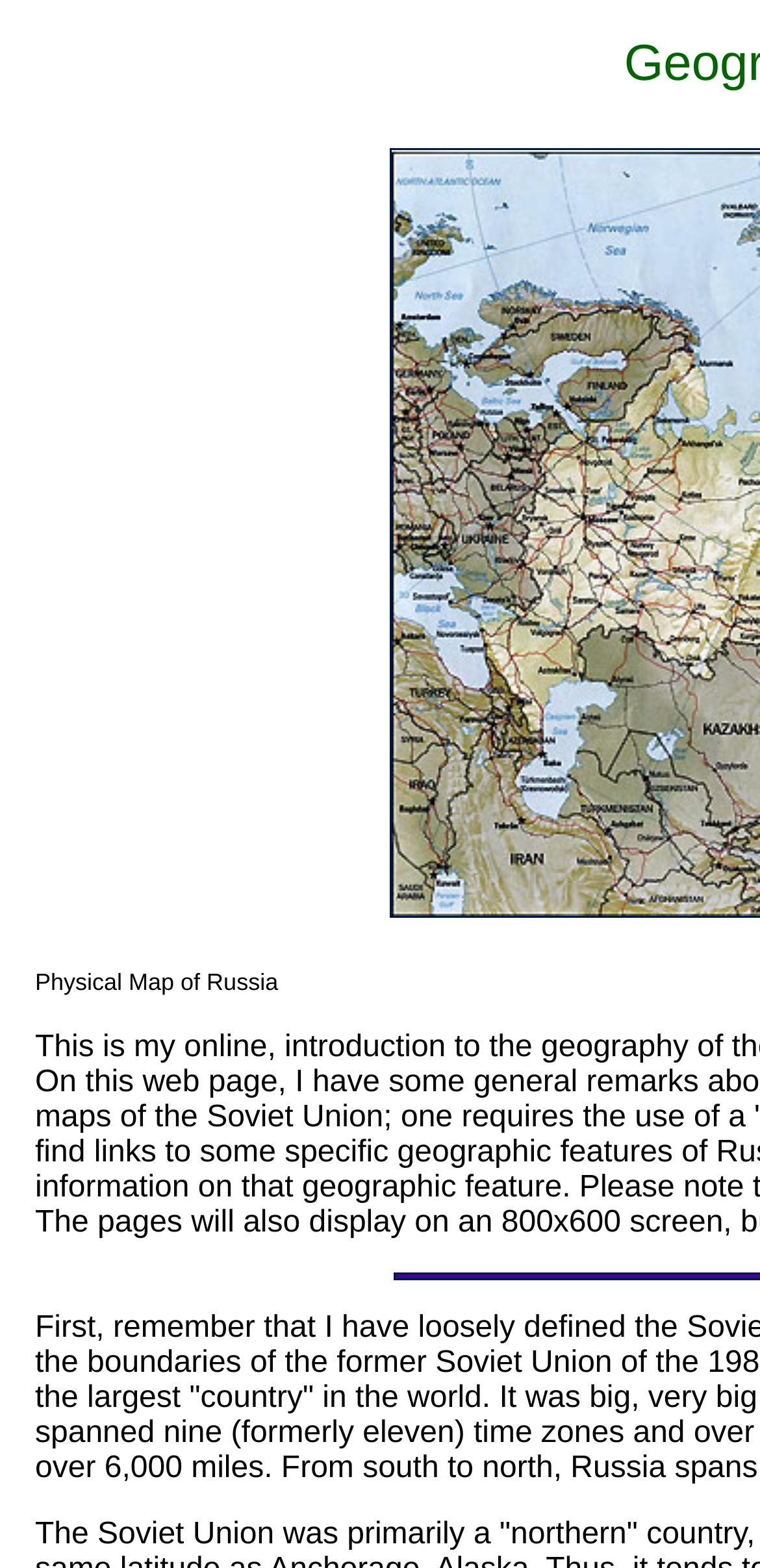Can you extract the headline from the webpage for me?

Geography of the Soviet Union